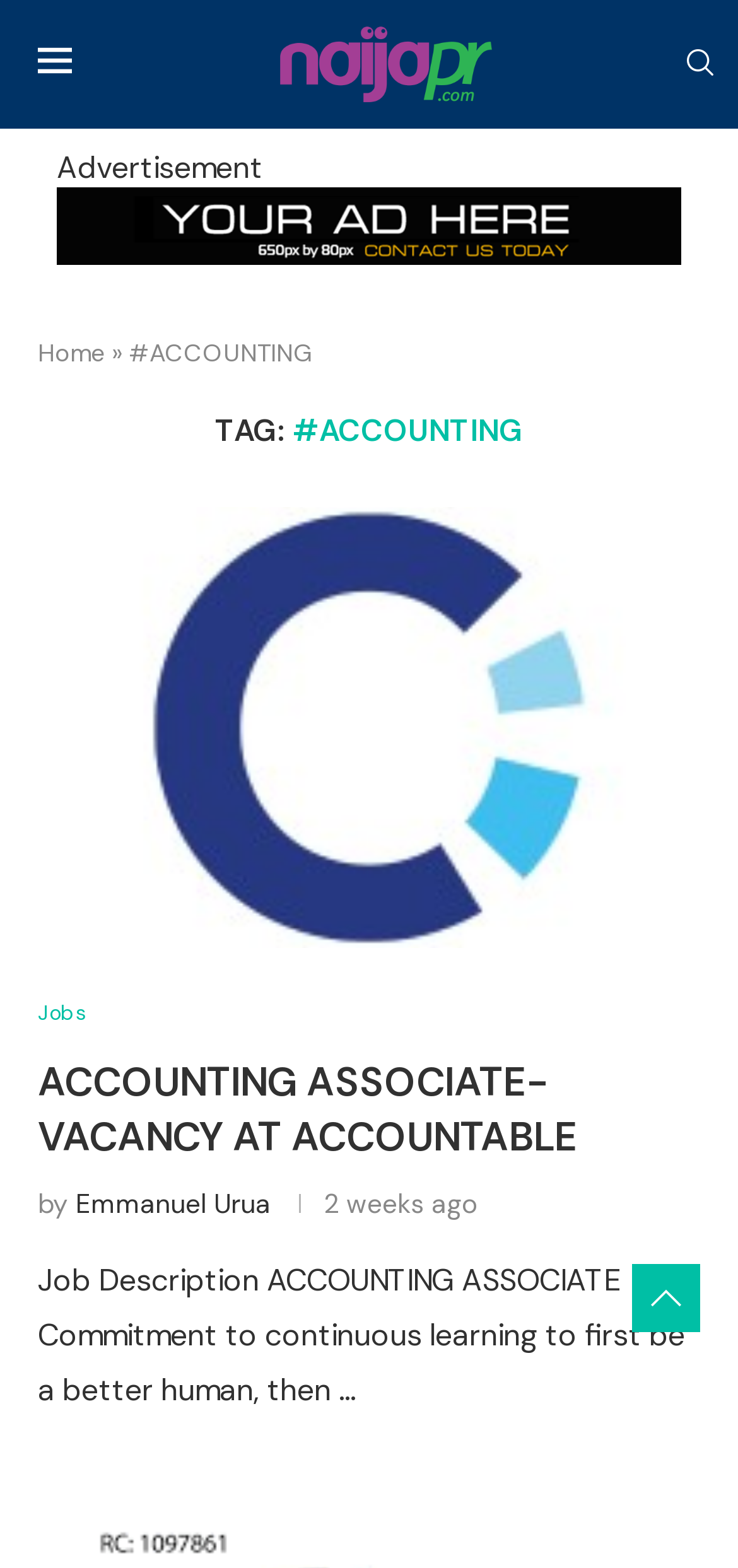Describe all the key features and sections of the webpage thoroughly.

The webpage appears to be an archive page for accounting-related content on the NaijaPr website. At the top left, there is a small image, and next to it, a link to the NaijaPr homepage. On the top right, there is a search link. Below the search link, there is an advertisement section with an image.

The main content of the page is divided into sections. On the top, there is a navigation menu with a link to the home page, followed by a breadcrumb trail indicating the current page is an archive for #ACCOUNTING. Below the navigation menu, there is a heading that reads "#ACCOUNTING" with a tag label next to it.

The main article section takes up most of the page, with a list of job postings related to accounting. Each job posting has a title, a link to the job details, and a "Jobs" category link. The title of the first job posting is "ACCOUNTING ASSOCIATE-VACANCY AT ACCOUNTABLE". Below the title, there is a link to the job details, followed by a "by" label and the author's name, "Emmanuel Urua". Next to the author's name, there is a timestamp indicating when the job was posted, "2 weeks ago". Below the timestamp, there is a brief job description.

There are multiple job postings on the page, each with a similar structure.